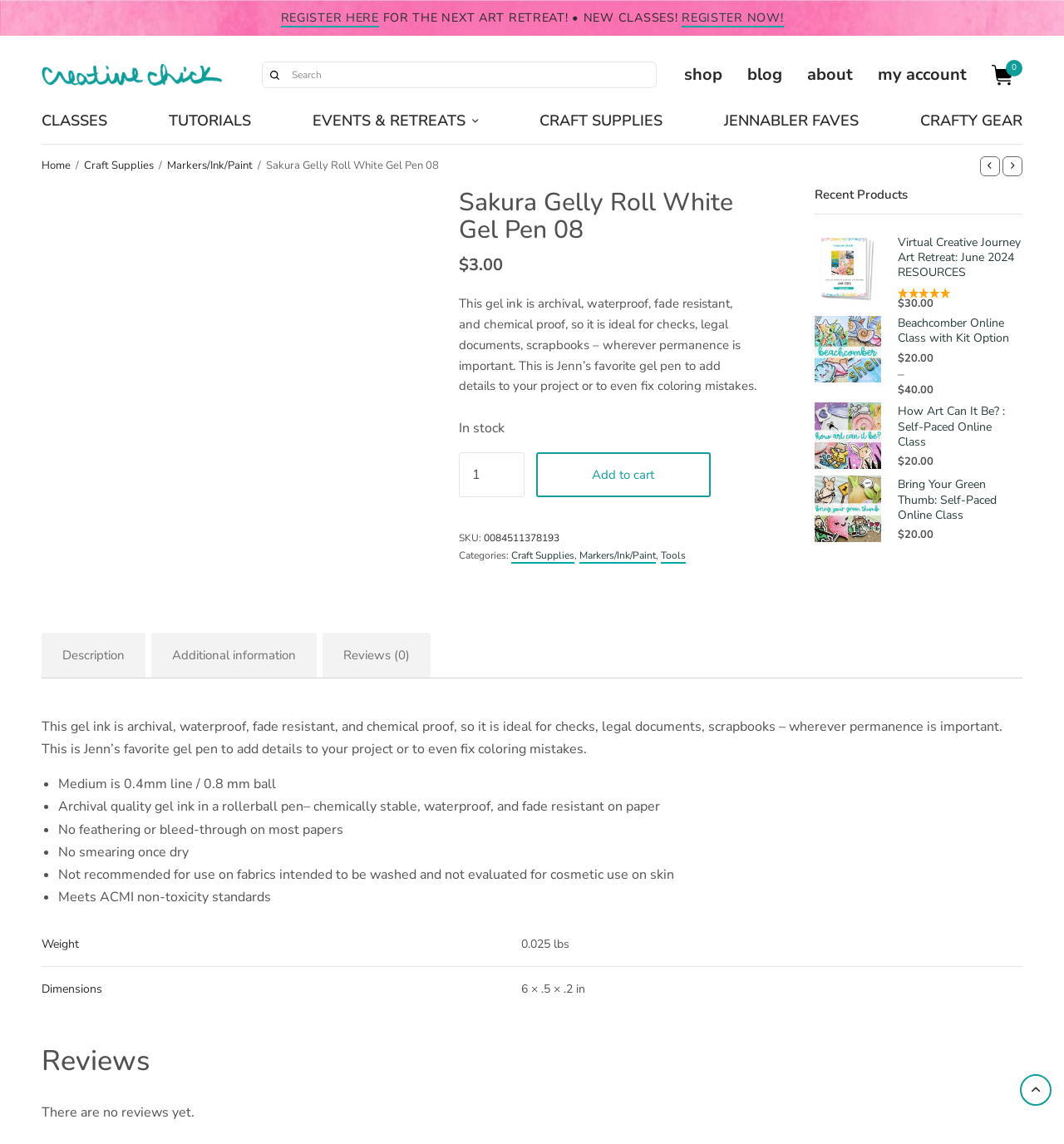Please locate the bounding box coordinates of the element that should be clicked to achieve the given instruction: "Register for the art retreat".

[0.264, 0.008, 0.356, 0.024]